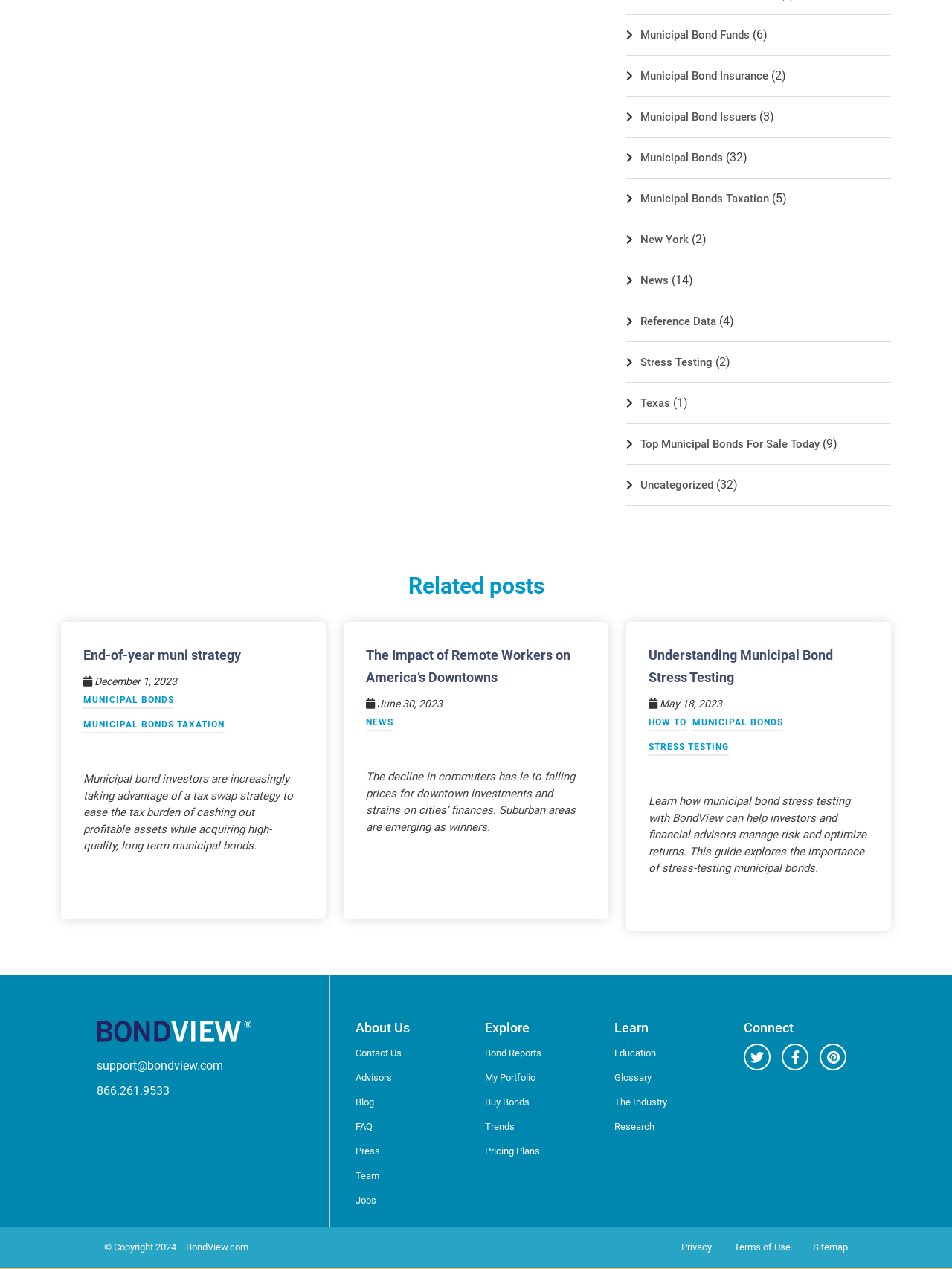Please specify the bounding box coordinates in the format (top-left x, top-left y, bottom-right x, bottom-right y), with all values as floating point numbers between 0 and 1. Identify the bounding box of the UI element described by: Municipal Bonds

[0.673, 0.119, 0.759, 0.129]